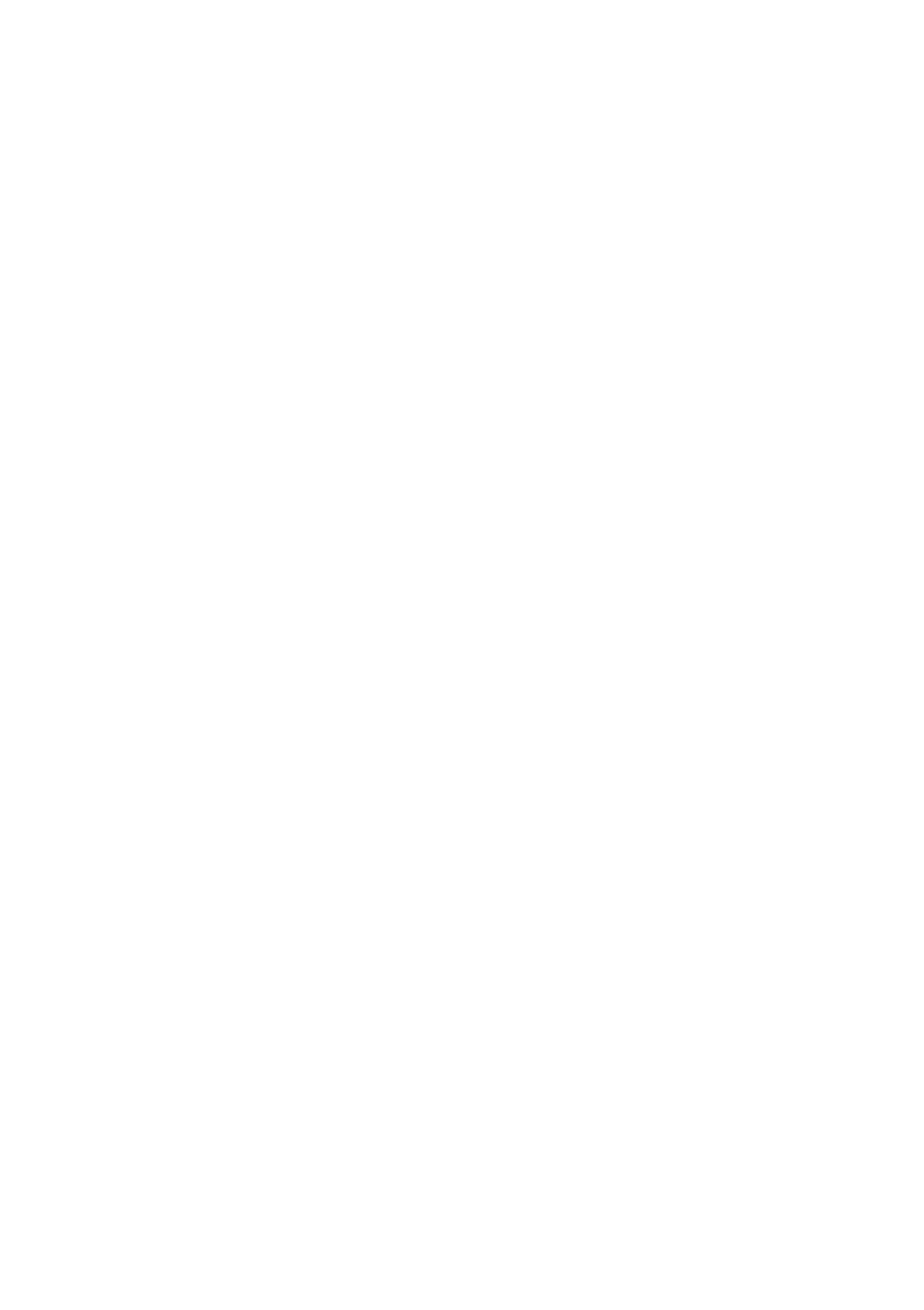What is the organization's email address?
Give a thorough and detailed response to the question.

I found the email address by looking at the link element with the text 'colnevalleyhelp@outlook.com' which is located at the bottom of the page, under the 'contentinfo' section.